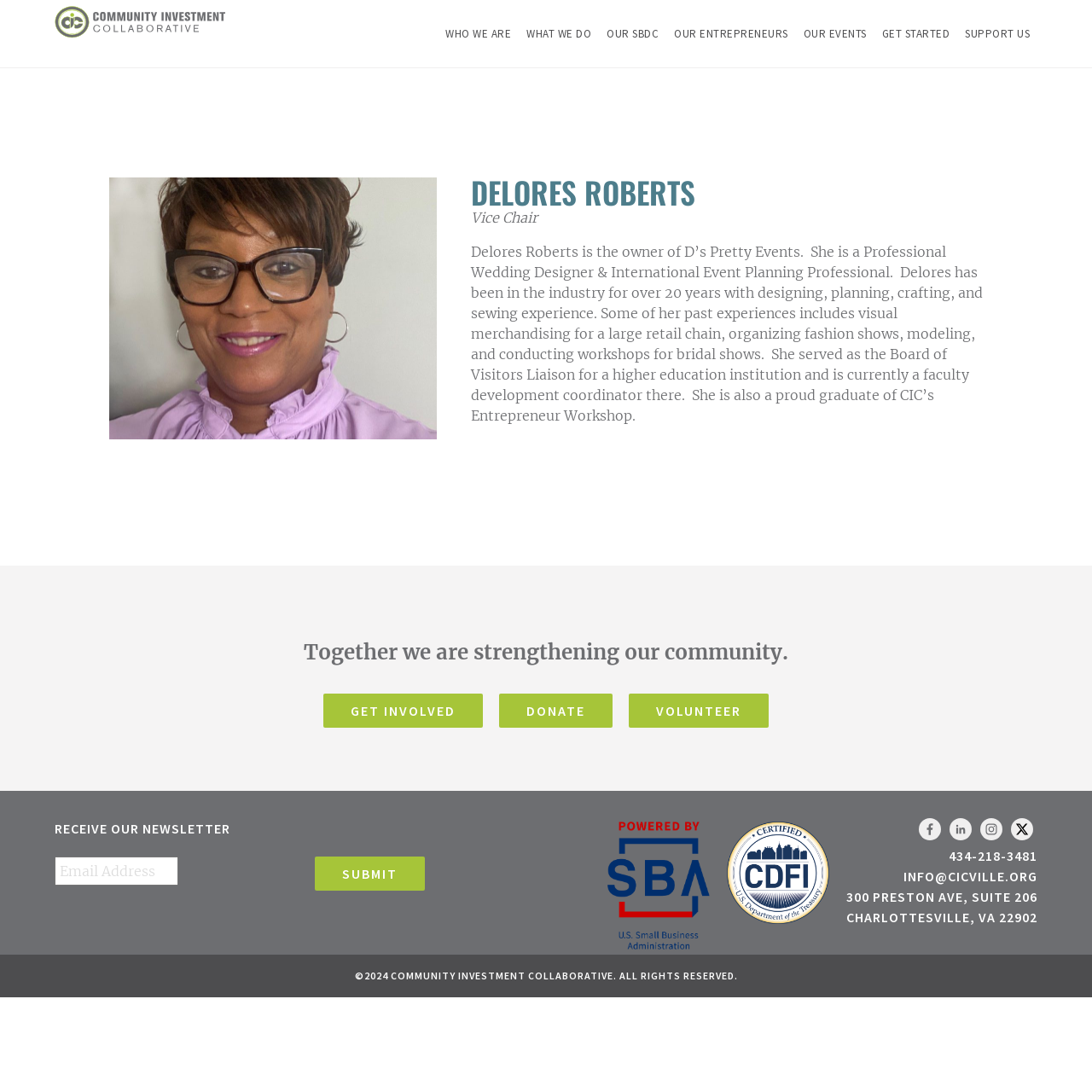Please answer the following question using a single word or phrase: 
How many social media links are there?

5